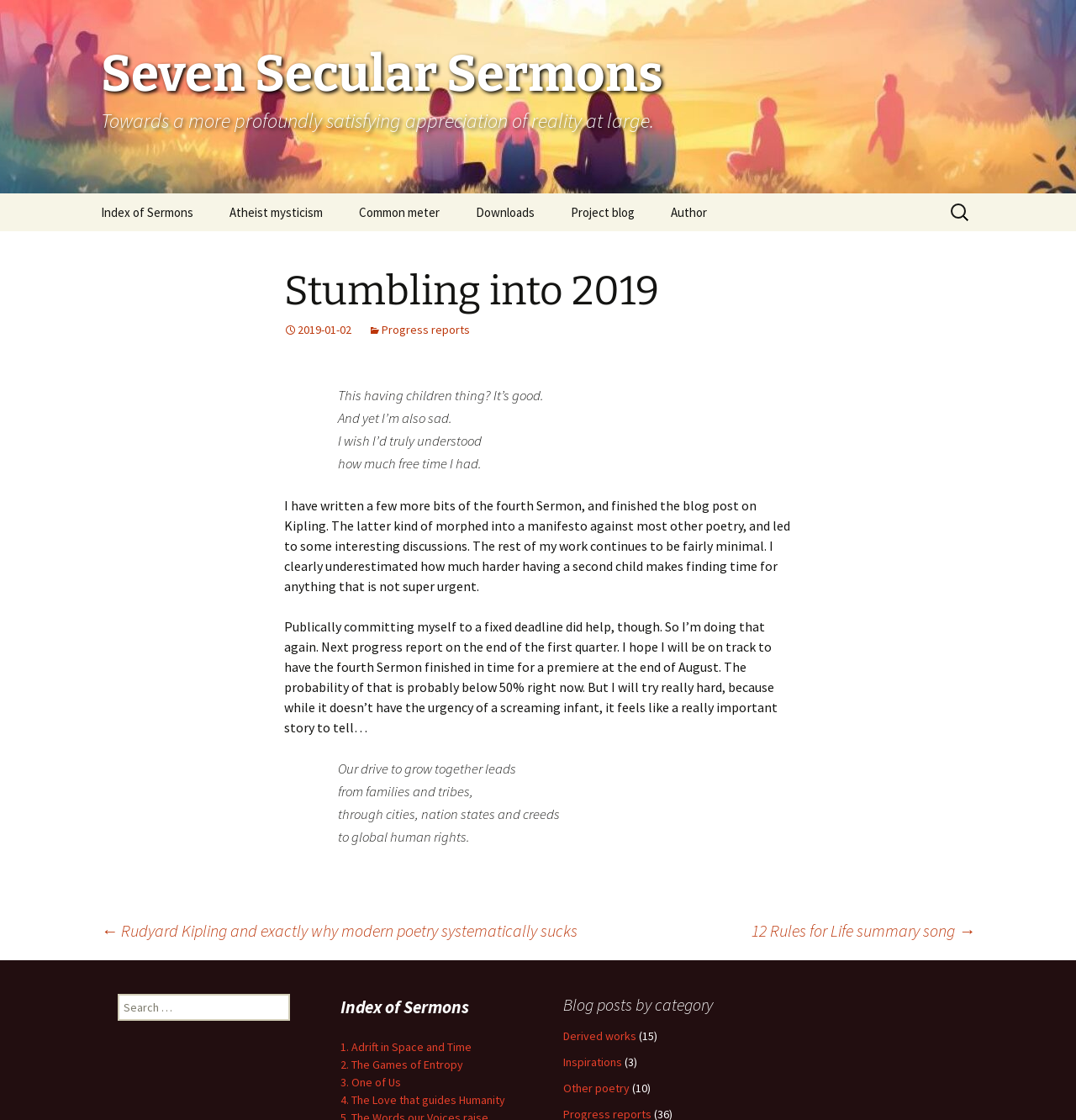Identify and provide the text of the main header on the webpage.

Seven Secular Sermons